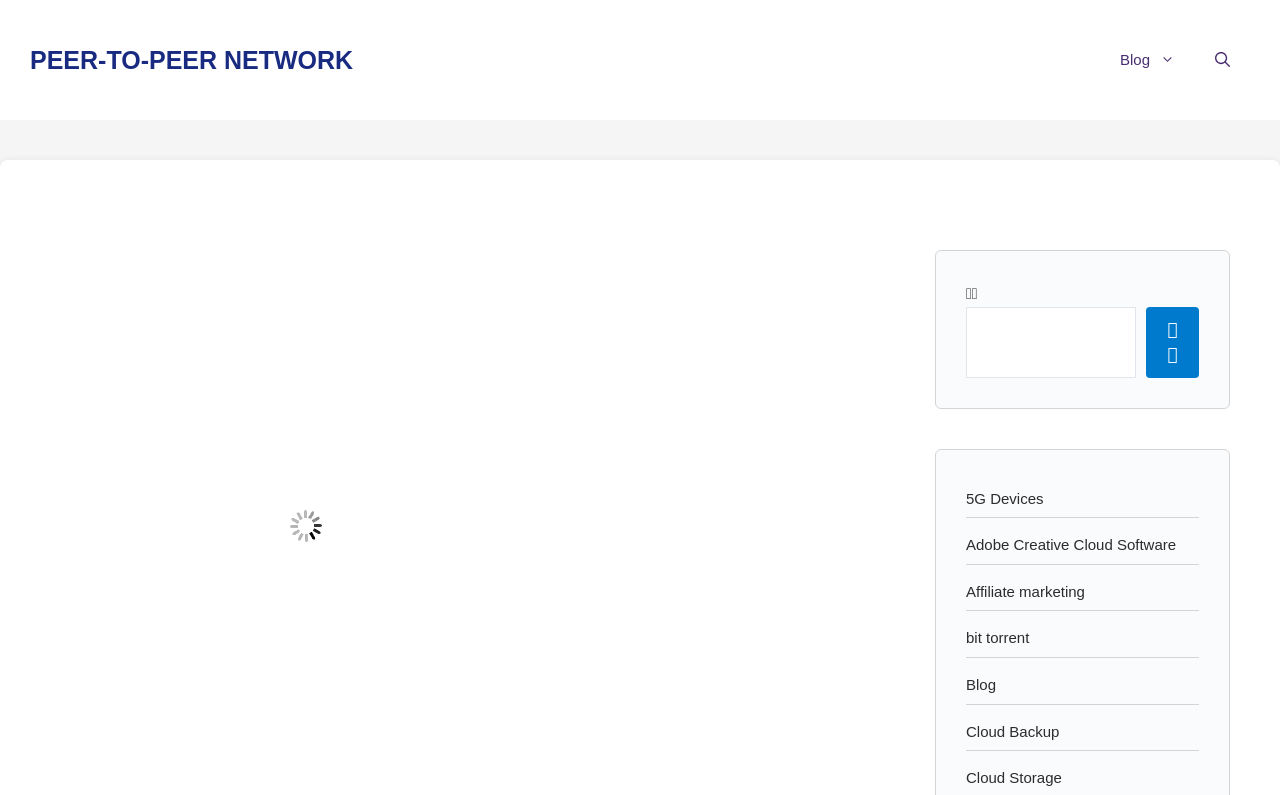Please give a one-word or short phrase response to the following question: 
What is the navigation section located at?

Top right